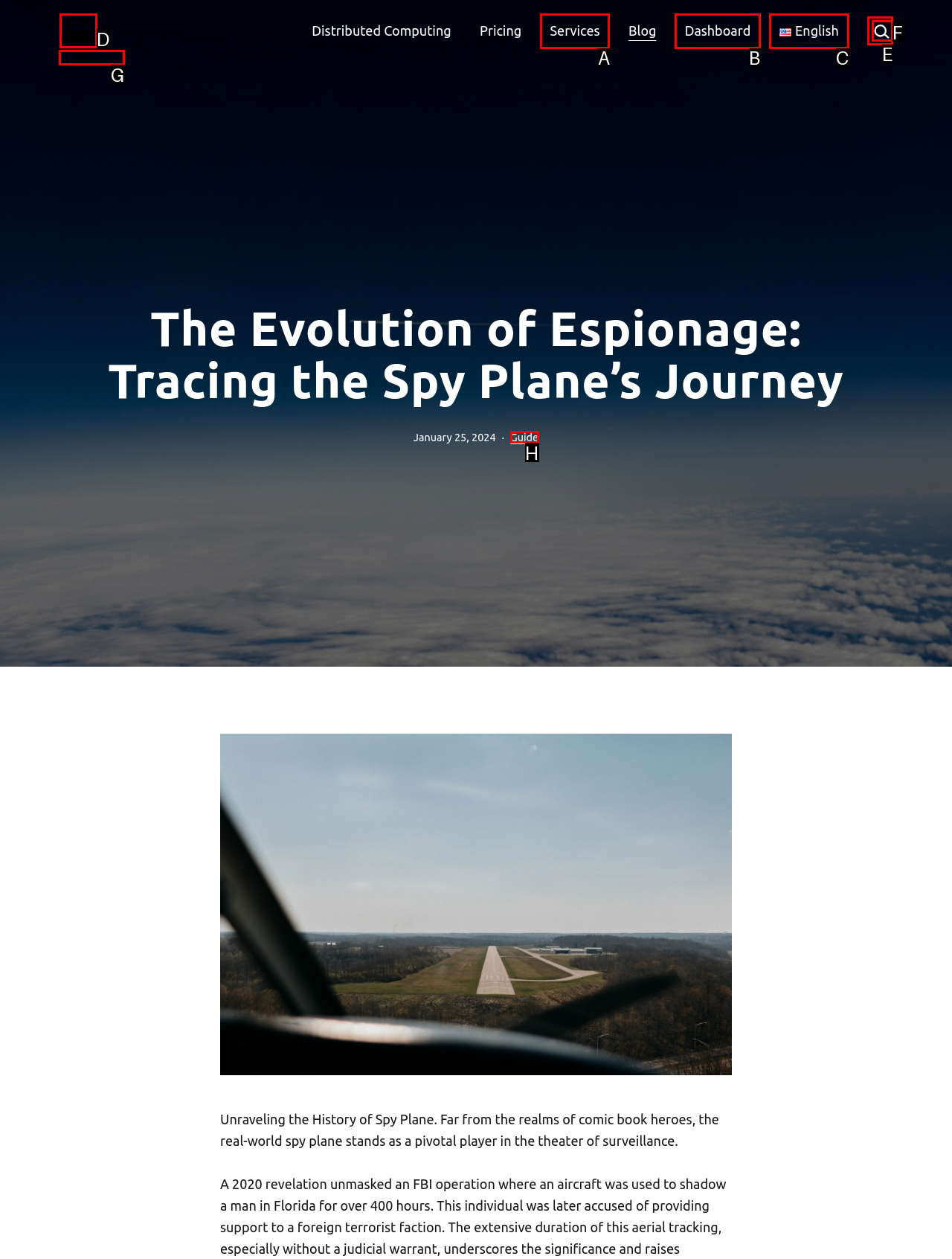From the choices provided, which HTML element best fits the description: Guide? Answer with the appropriate letter.

H